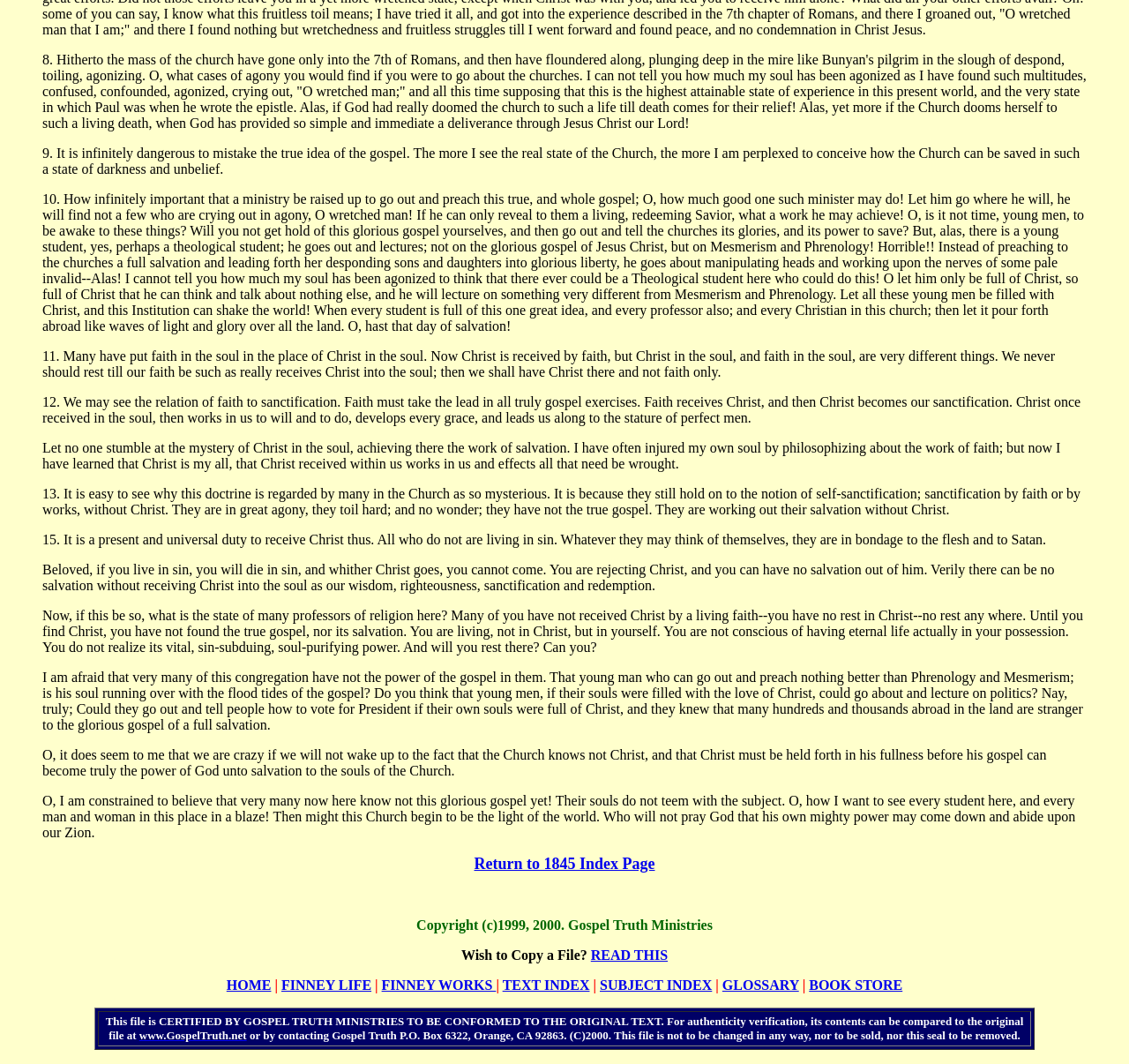Mark the bounding box of the element that matches the following description: "HOME".

[0.201, 0.919, 0.24, 0.933]